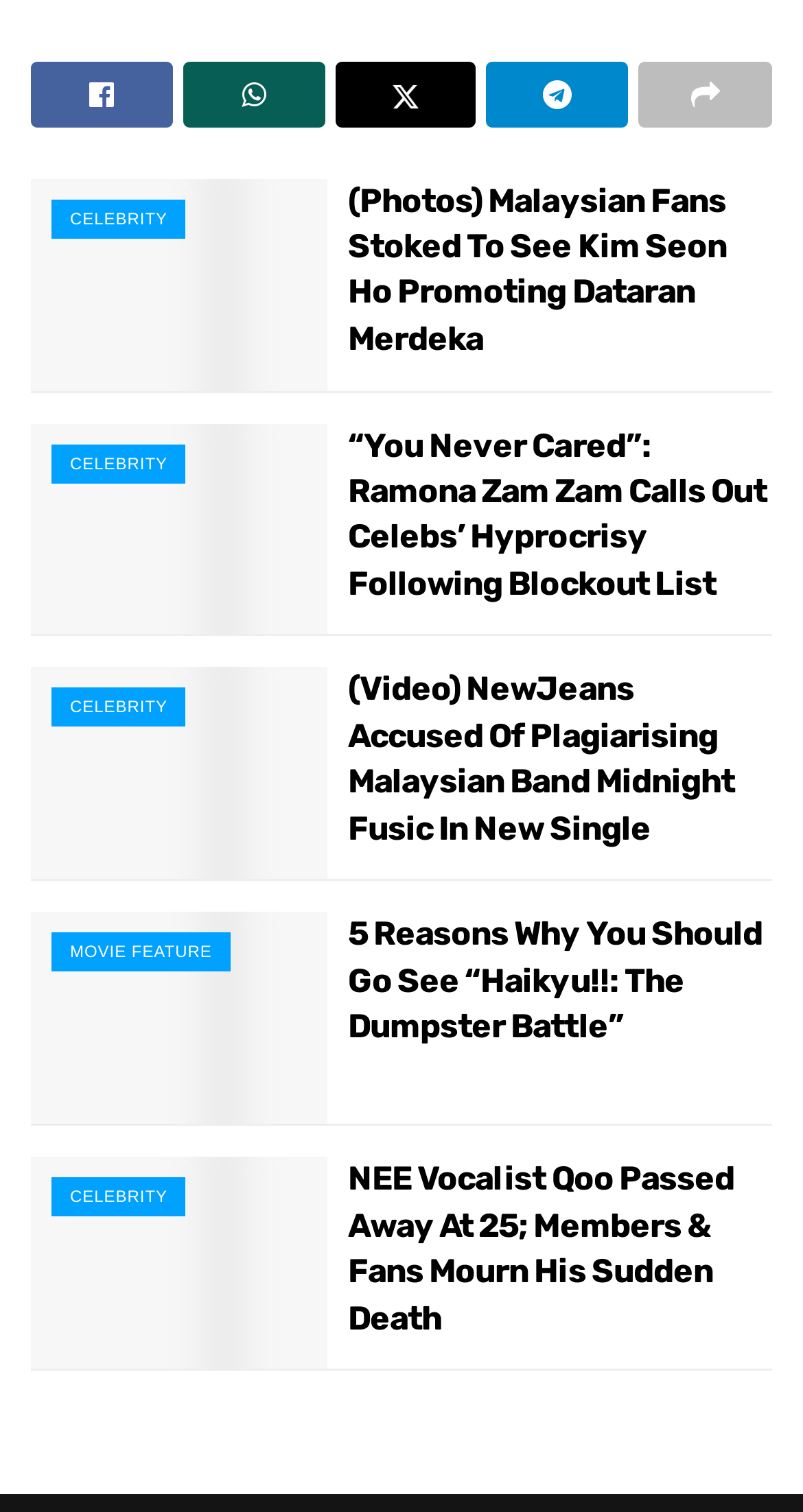Can you find the bounding box coordinates for the element to click on to achieve the instruction: "Read the article about Kim Seon Ho"?

[0.433, 0.118, 0.962, 0.24]